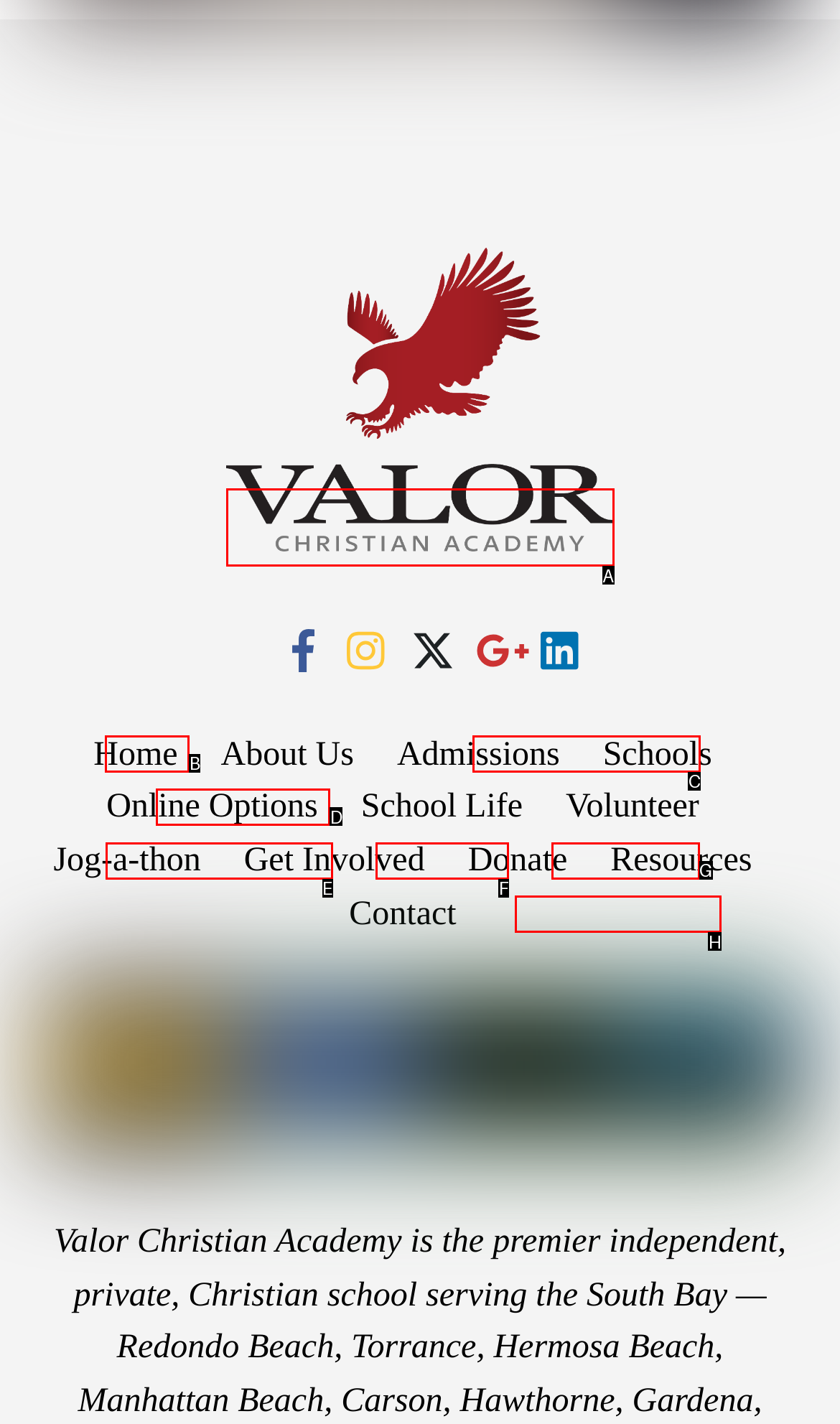Using the element description: title="Valor Christian Academy", select the HTML element that matches best. Answer with the letter of your choice.

A